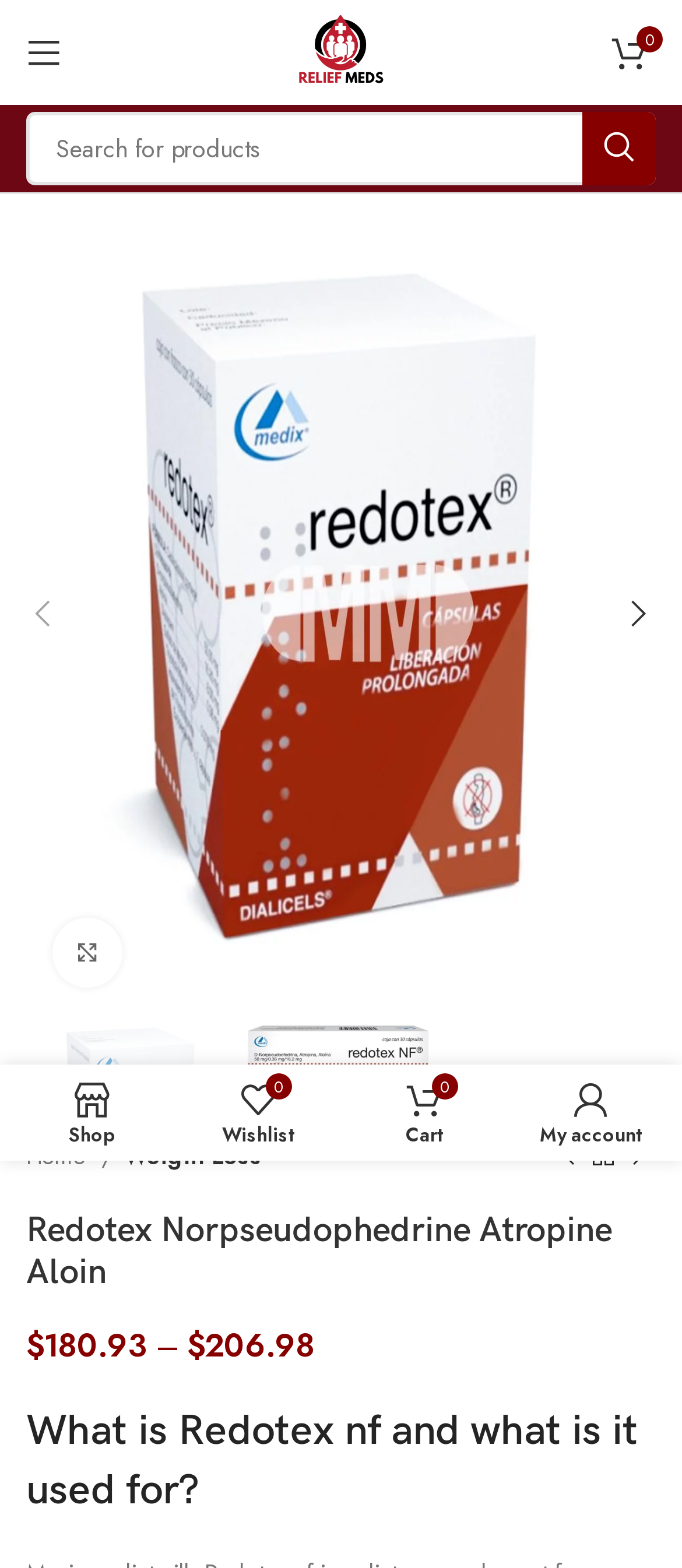How many wishlist items are there?
Refer to the screenshot and deliver a thorough answer to the question presented.

I found the wishlist element which displays the number of items in the wishlist. The text ' 0 Wishlist' indicates that there are 0 items in the wishlist.